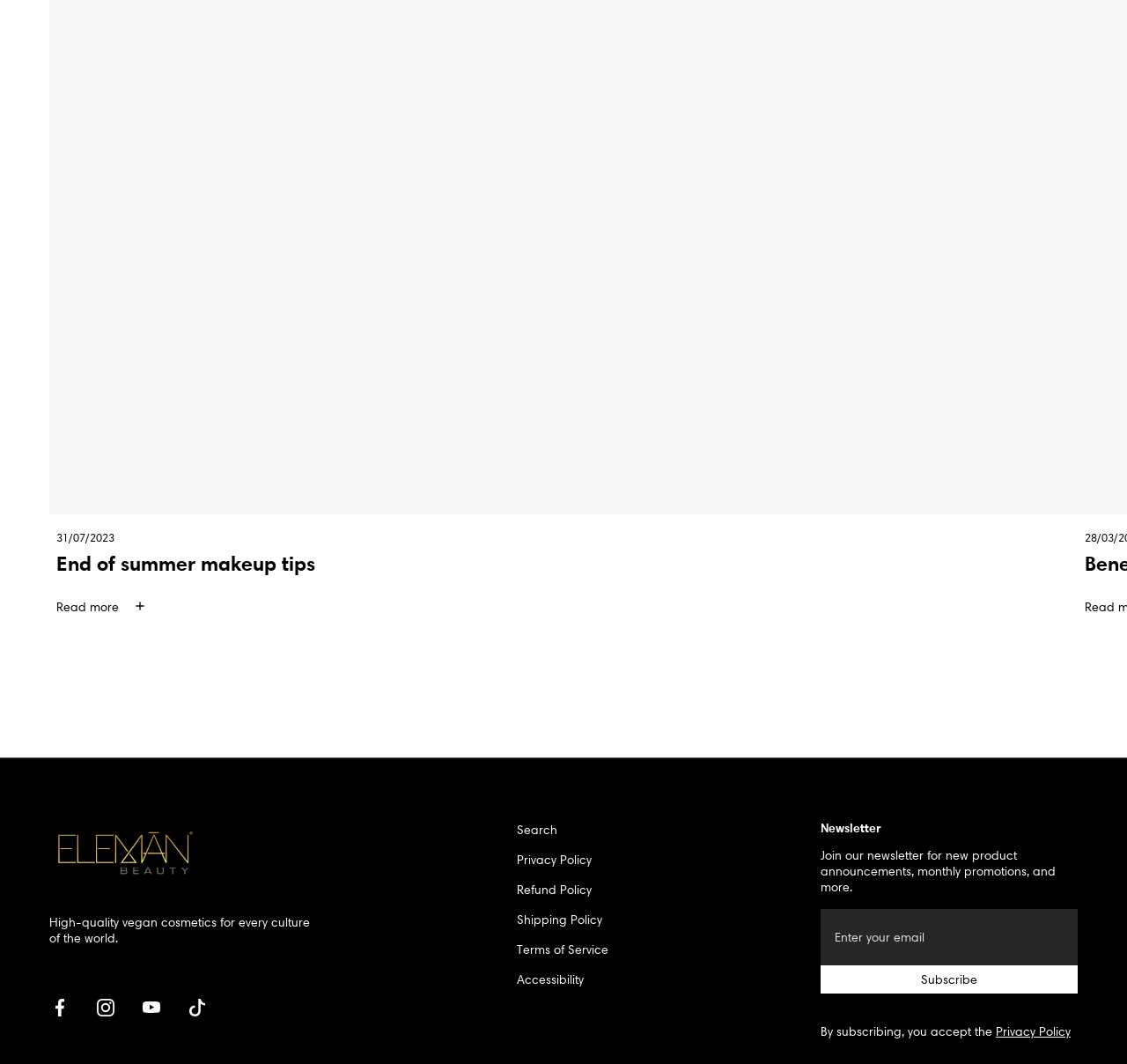Locate the bounding box coordinates of the area that needs to be clicked to fulfill the following instruction: "Click on 'Previous'". The coordinates should be in the format of four float numbers between 0 and 1, namely [left, top, right, bottom].

[0.0, 0.153, 0.044, 0.199]